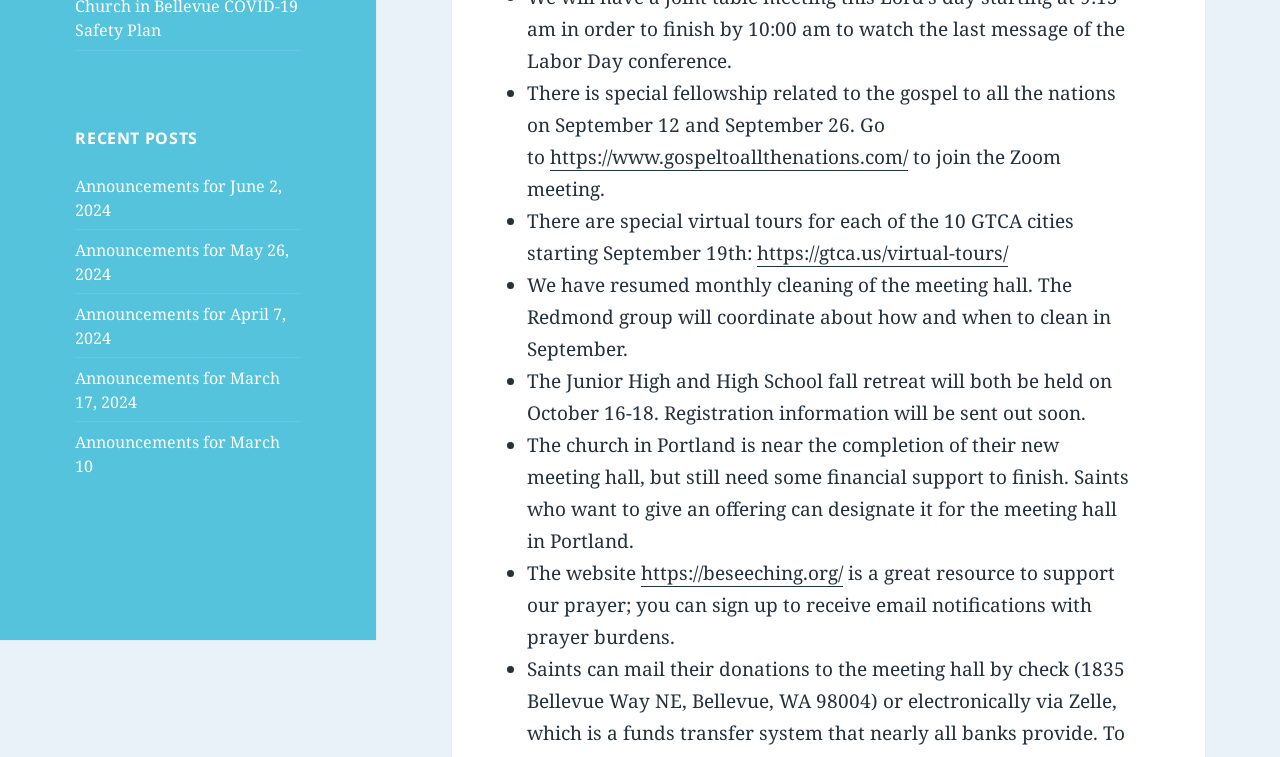Determine the bounding box coordinates of the UI element described below. Use the format (top-left x, top-left y, bottom-right x, bottom-right y) with floating point numbers between 0 and 1: Announcements for June 2, 2024

[0.059, 0.231, 0.221, 0.292]